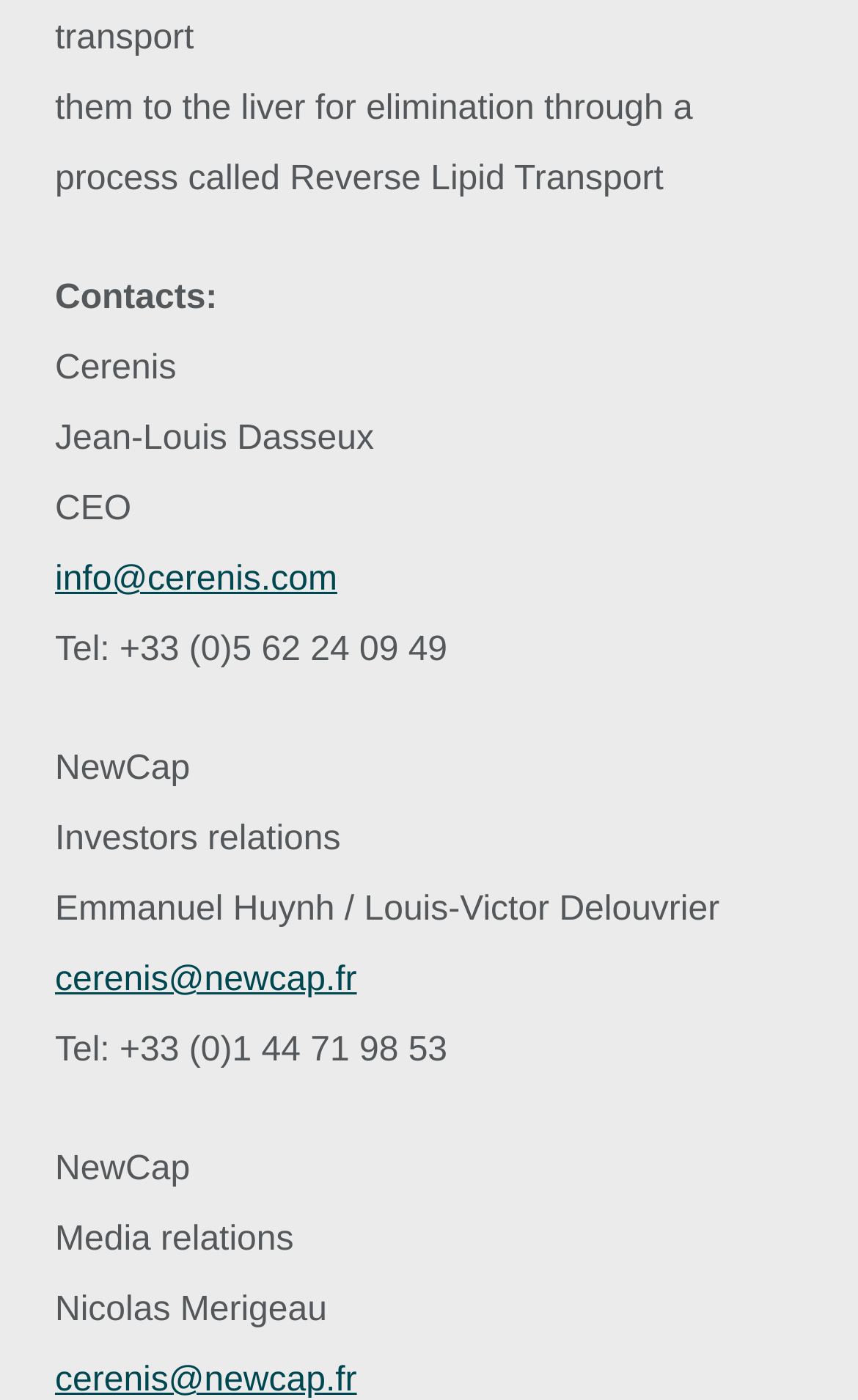Respond to the question with just a single word or phrase: 
What is the email address for investors relations?

cerenis@newcap.fr